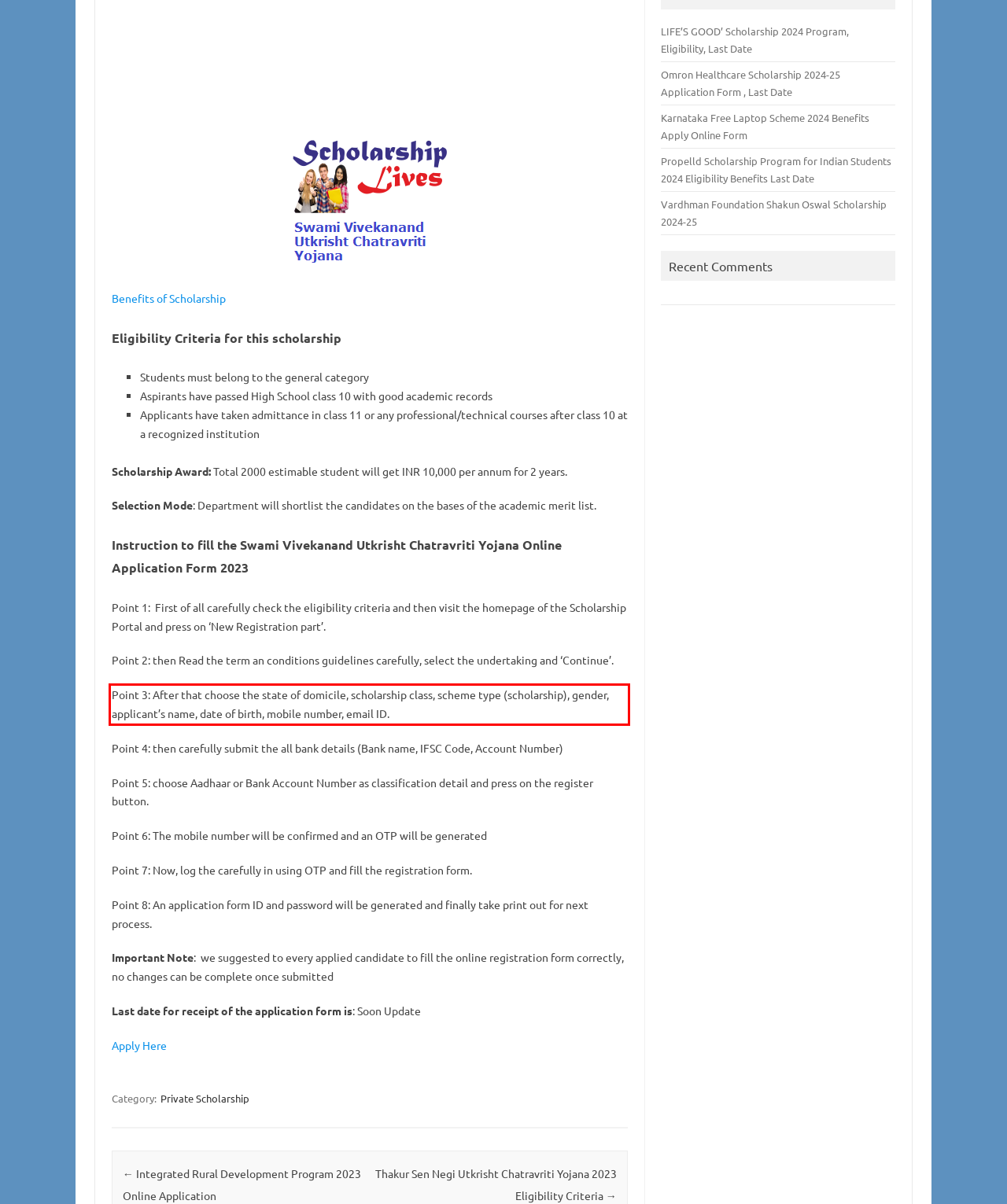From the provided screenshot, extract the text content that is enclosed within the red bounding box.

Point 3: After that choose the state of domicile, scholarship class, scheme type (scholarship), gender, applicant’s name, date of birth, mobile number, email ID.